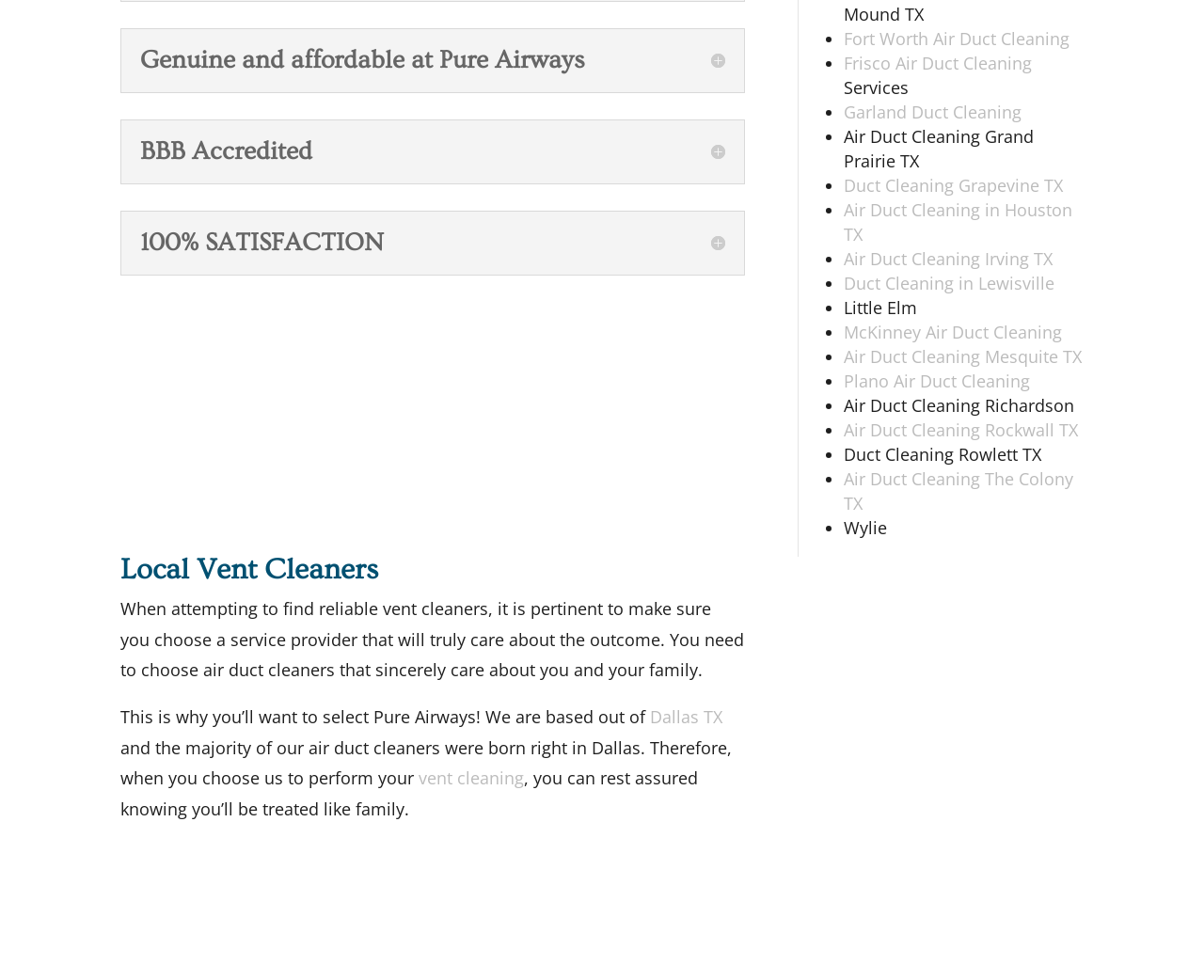Find and indicate the bounding box coordinates of the region you should select to follow the given instruction: "Click on 'vent cleaning'".

[0.348, 0.782, 0.435, 0.805]